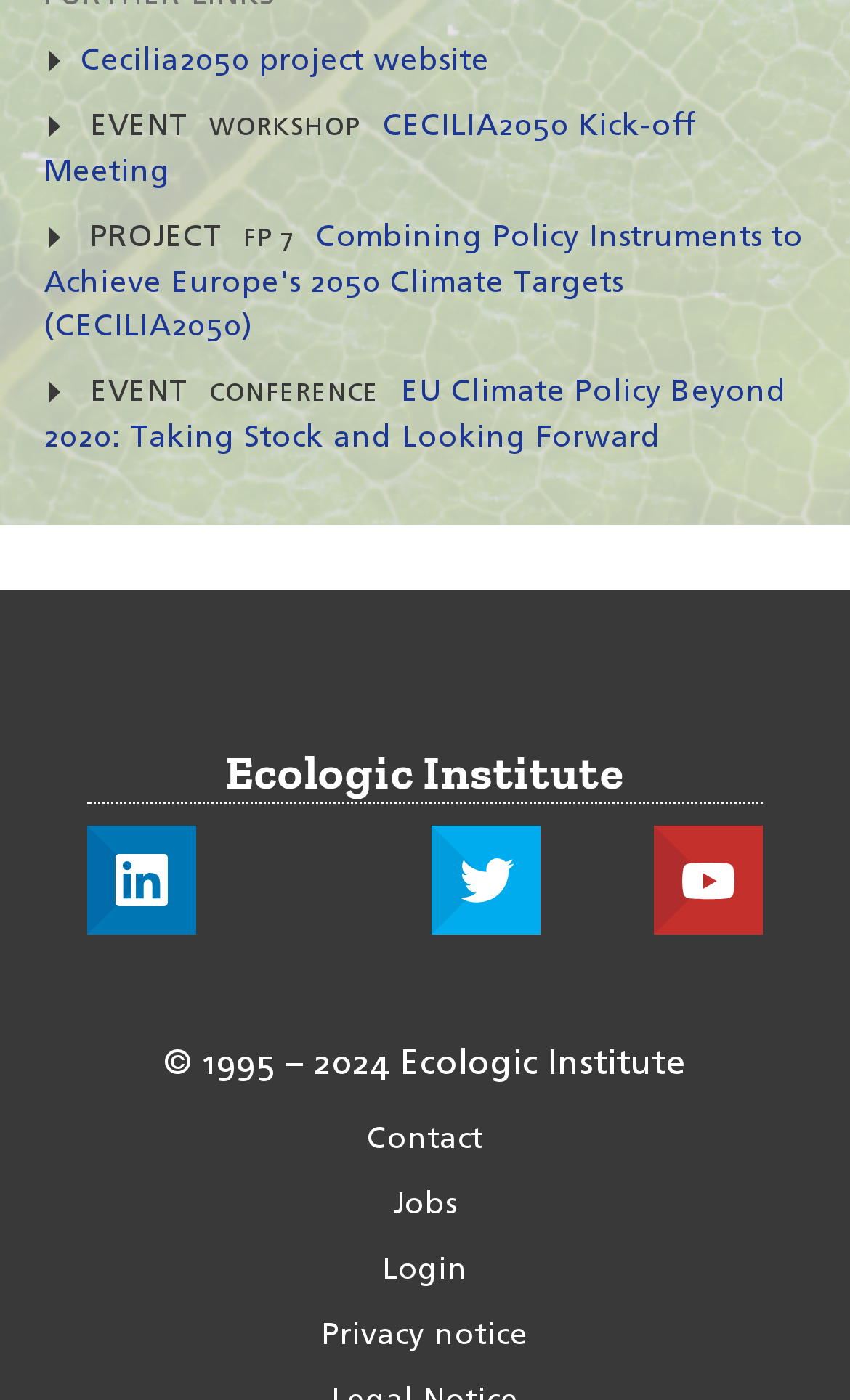Show the bounding box coordinates for the element that needs to be clicked to execute the following instruction: "Visit Cecilia2050 project website". Provide the coordinates in the form of four float numbers between 0 and 1, i.e., [left, top, right, bottom].

[0.095, 0.032, 0.576, 0.054]